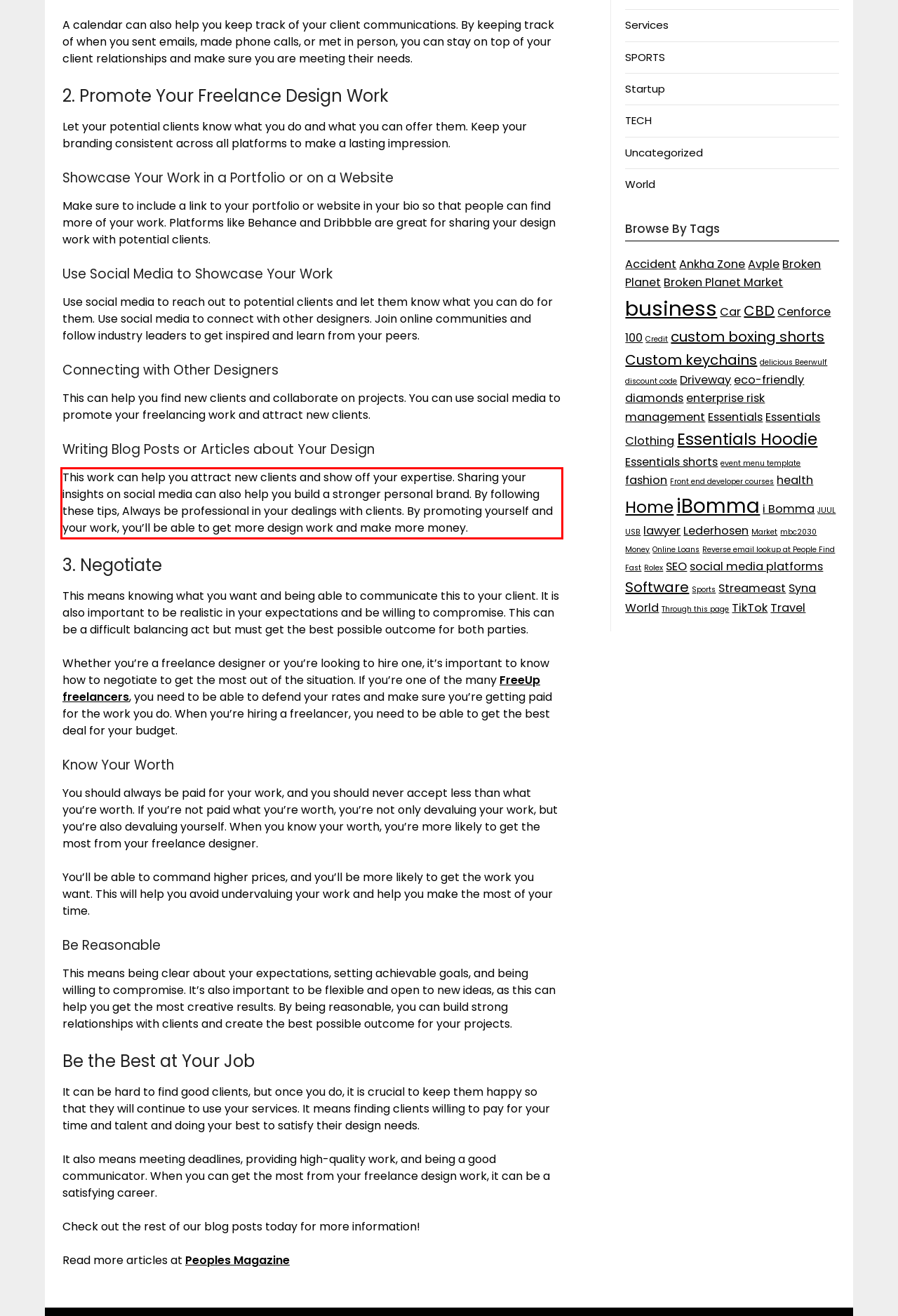You have a screenshot of a webpage, and there is a red bounding box around a UI element. Utilize OCR to extract the text within this red bounding box.

This work can help you attract new clients and show off your expertise. Sharing your insights on social media can also help you build a stronger personal brand. By following these tips, Always be professional in your dealings with clients. By promoting yourself and your work, you’ll be able to get more design work and make more money.